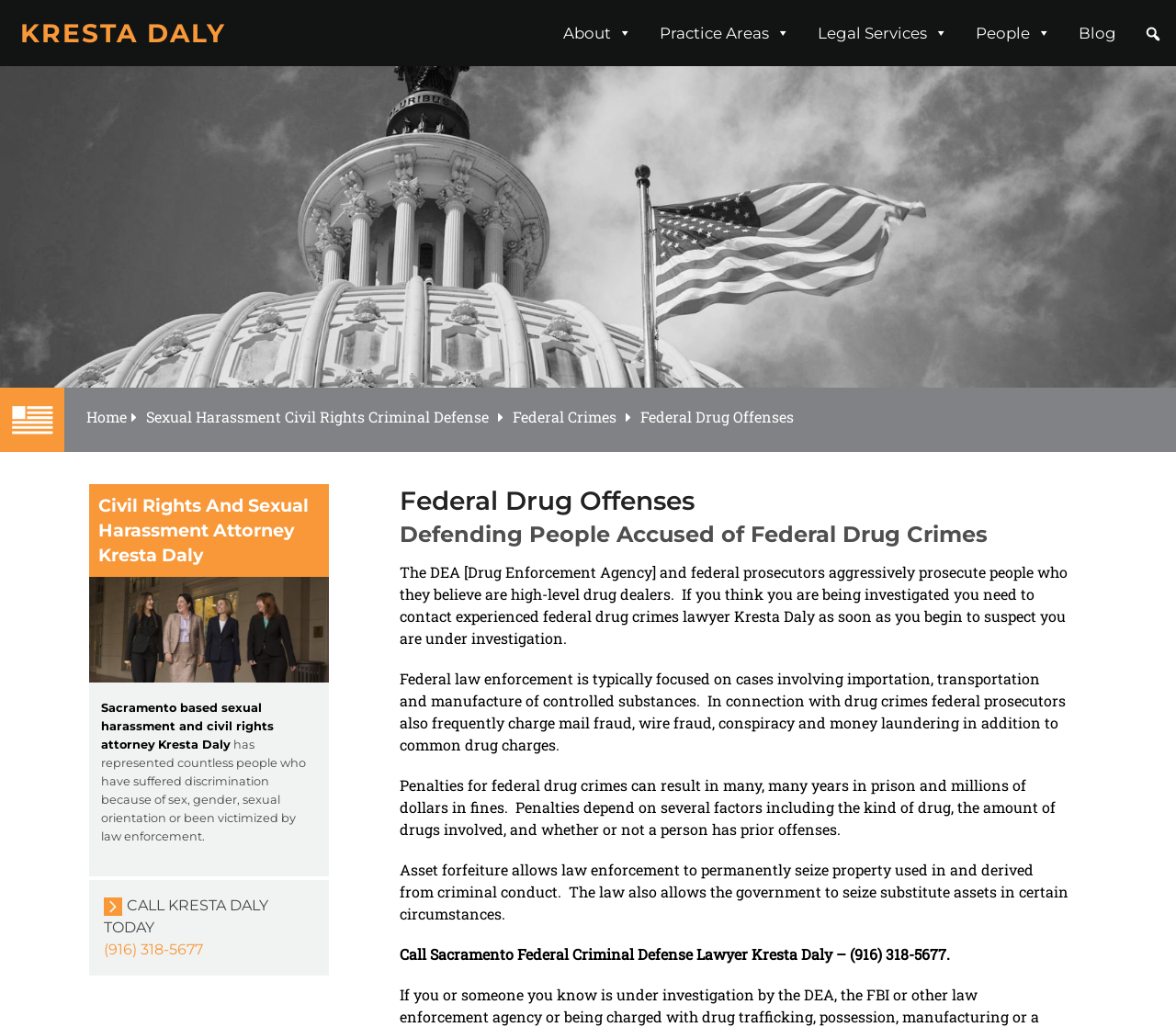What is the phone number of the lawyer? Analyze the screenshot and reply with just one word or a short phrase.

(916) 318-5677